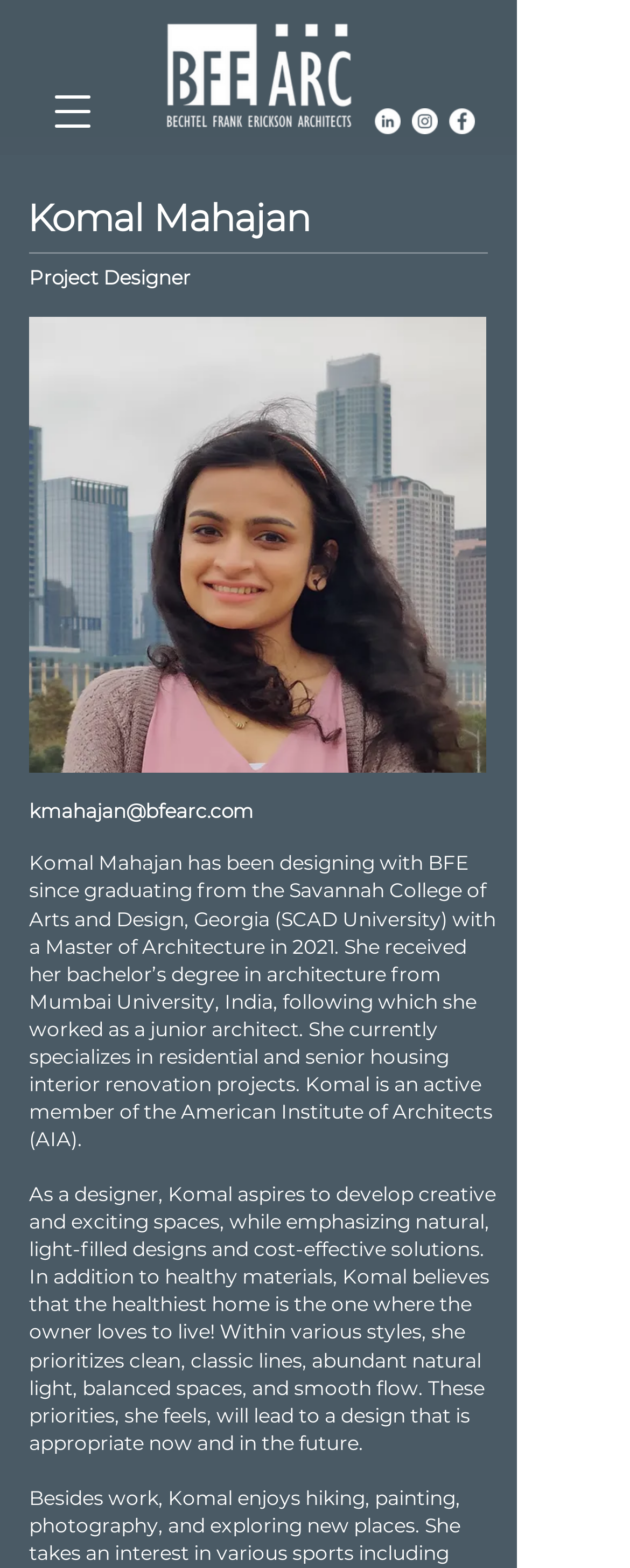Using the format (top-left x, top-left y, bottom-right x, bottom-right y), provide the bounding box coordinates for the described UI element. All values should be floating point numbers between 0 and 1: kmahajan@bfearc.com

[0.046, 0.509, 0.403, 0.525]